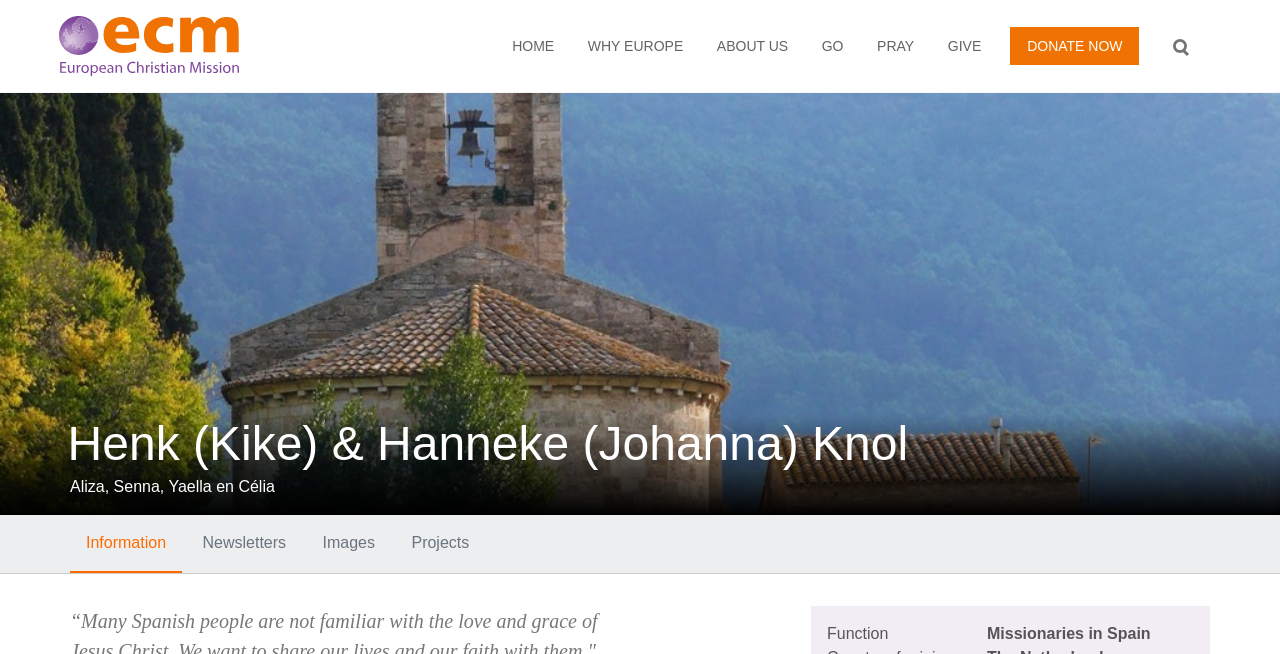What is the function of Henk and Hanneke Knol? Refer to the image and provide a one-word or short phrase answer.

Missionaries in Spain